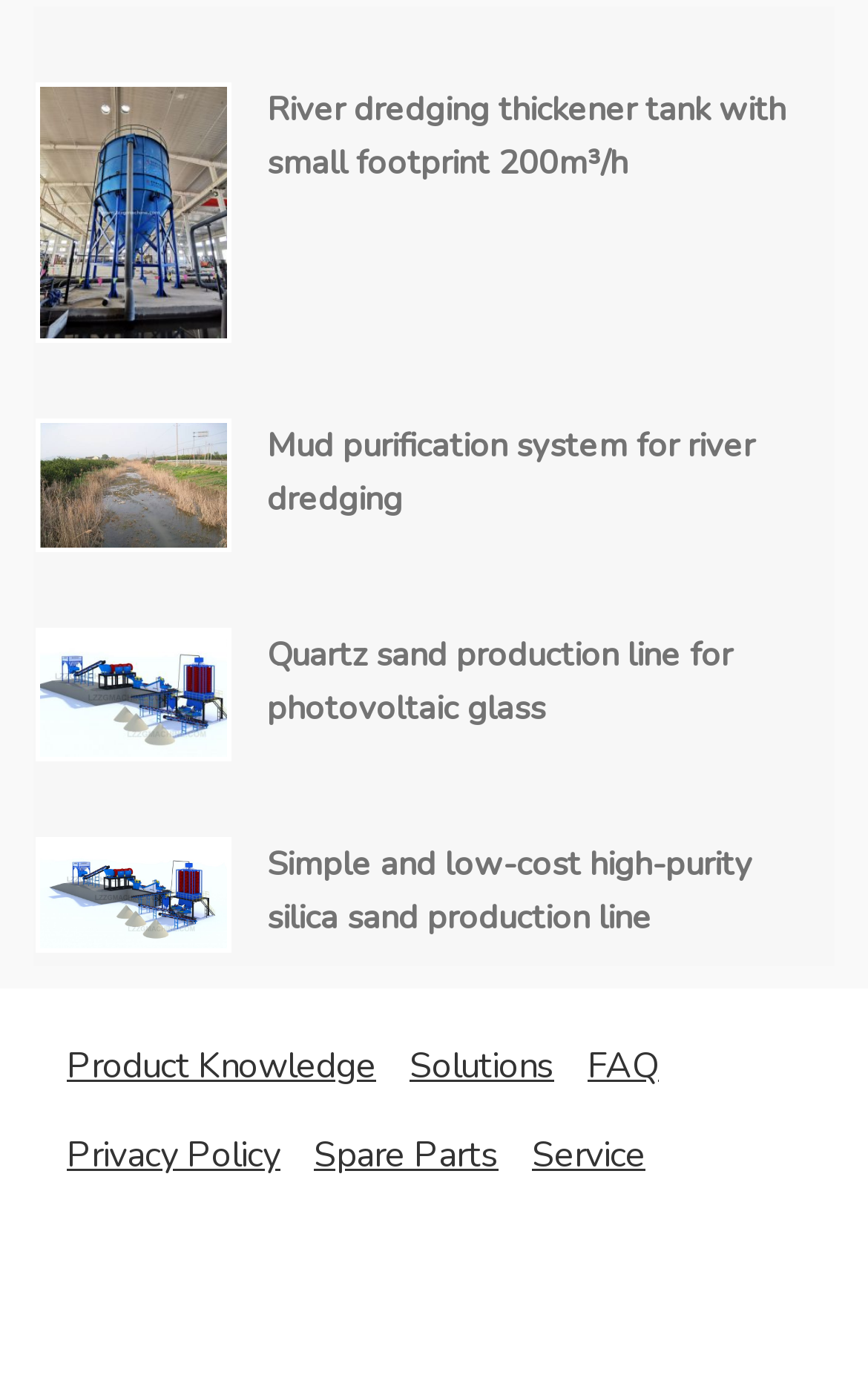What is the topic of the first article?
Provide a comprehensive and detailed answer to the question.

The first article is about 'River dredging thickener tank' as indicated by the image and link with the same name at the top of the webpage.